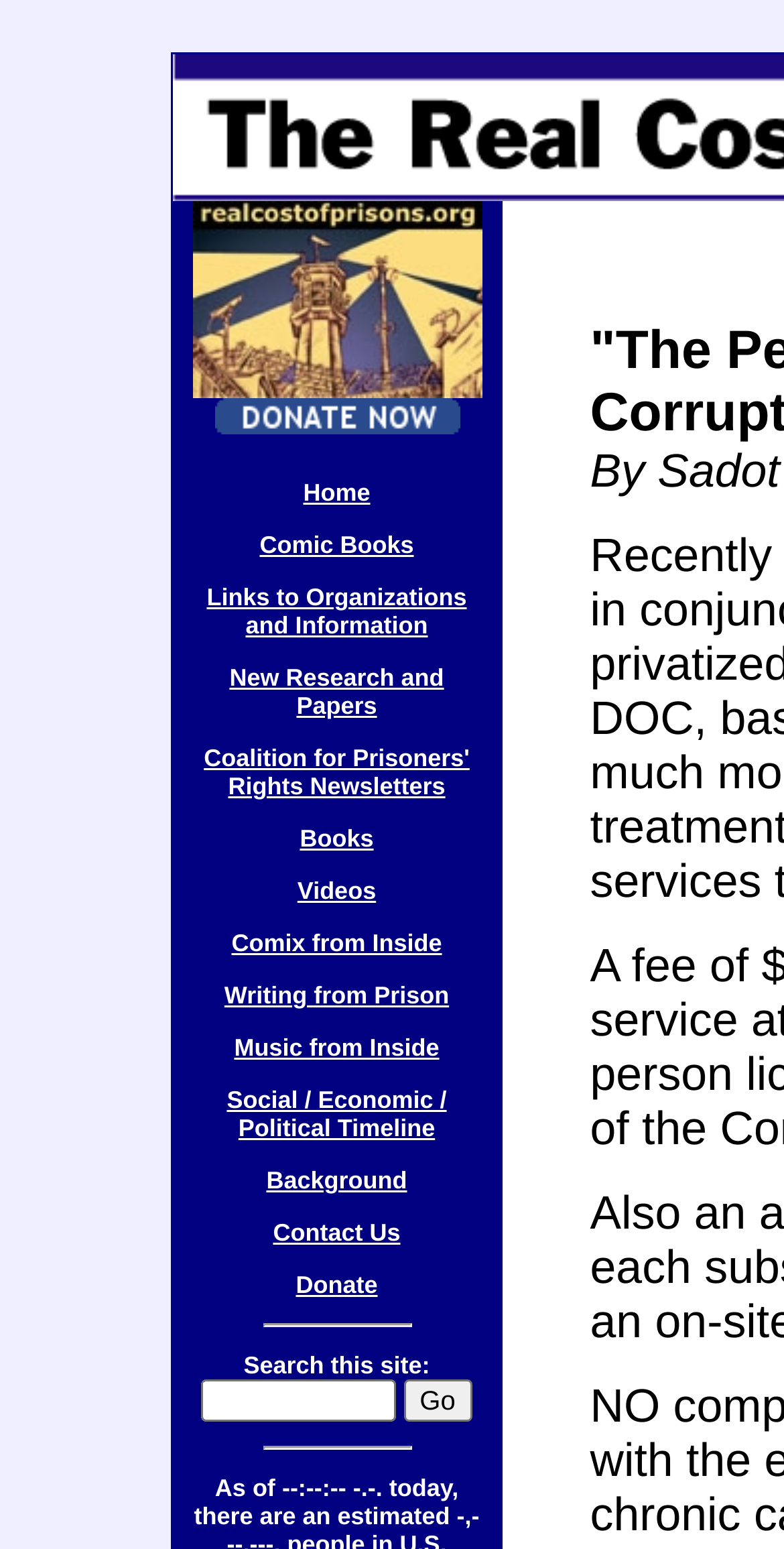Give the bounding box coordinates for the element described by: "parent_node: Search this site: name="q"".

[0.258, 0.891, 0.506, 0.918]